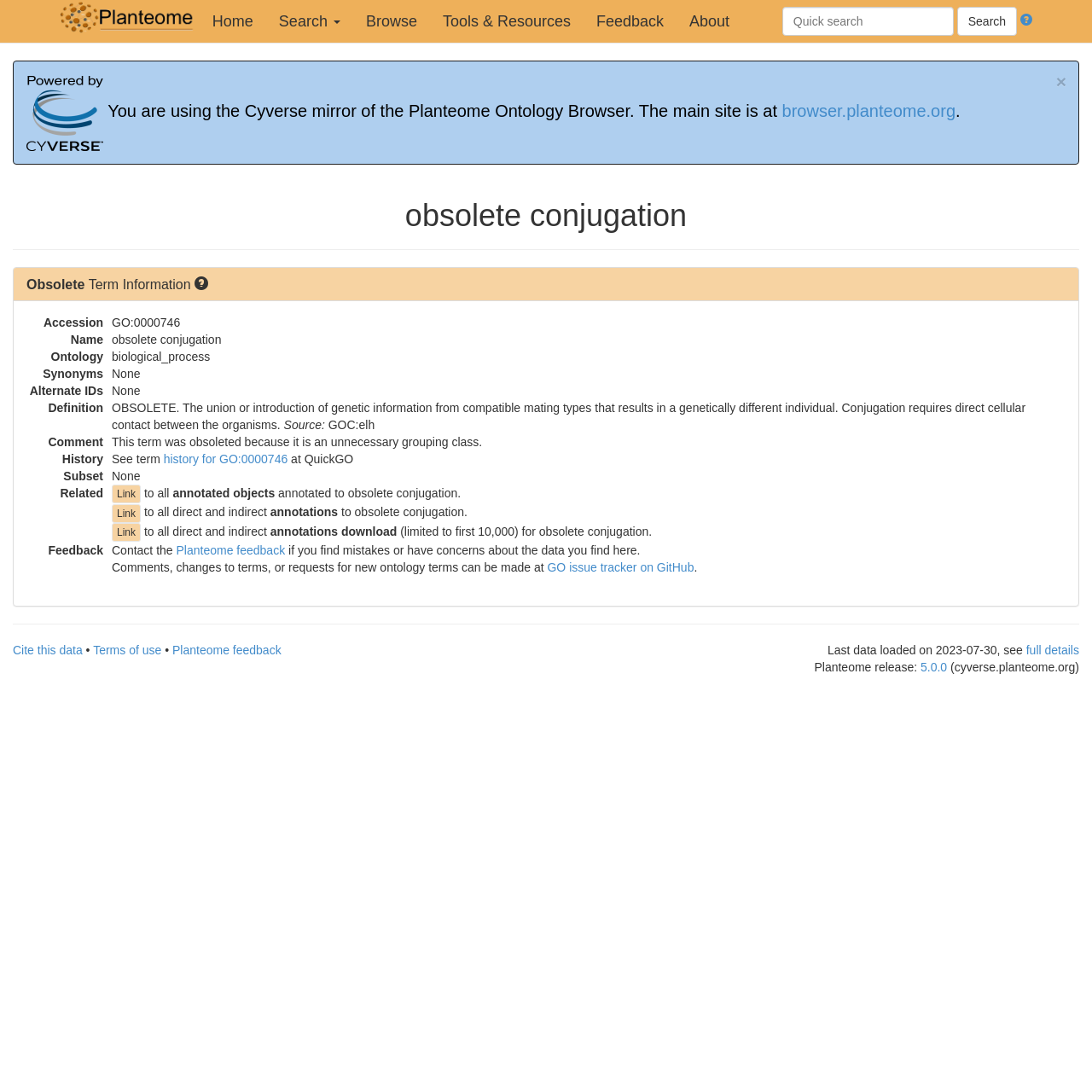Show me the bounding box coordinates of the clickable region to achieve the task as per the instruction: "View the term history".

[0.15, 0.414, 0.263, 0.427]